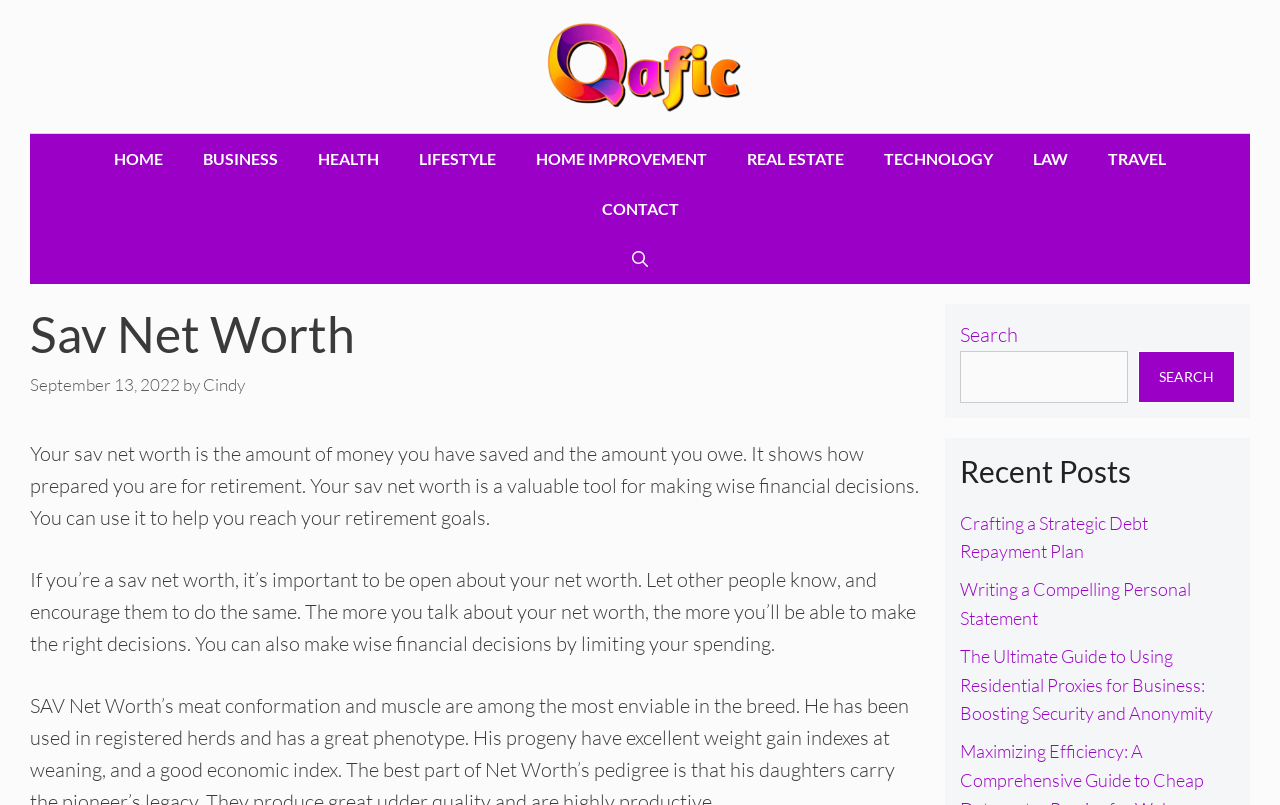Answer the following query with a single word or phrase:
How many navigation links are there?

9